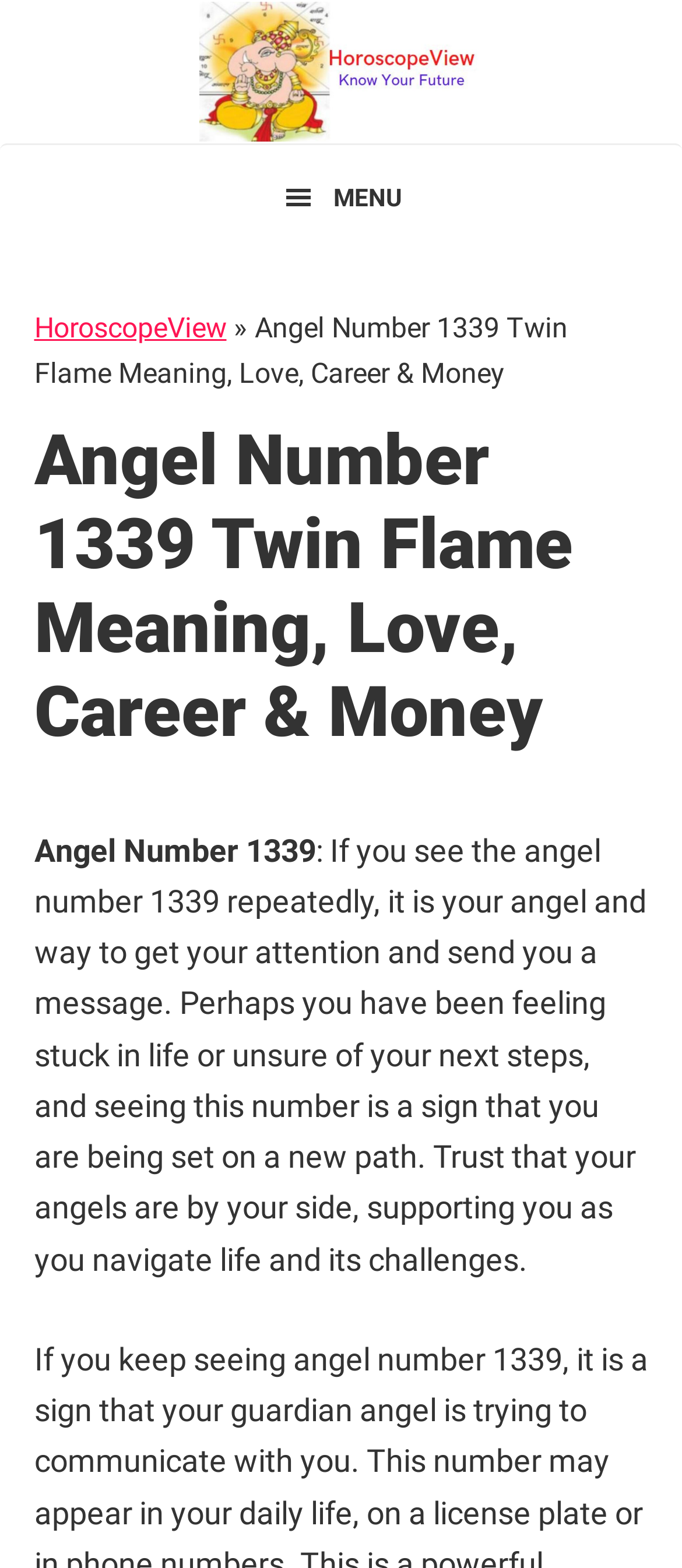Please identify the webpage's heading and generate its text content.

Angel Number 1339 Twin Flame Meaning, Love, Career & Money